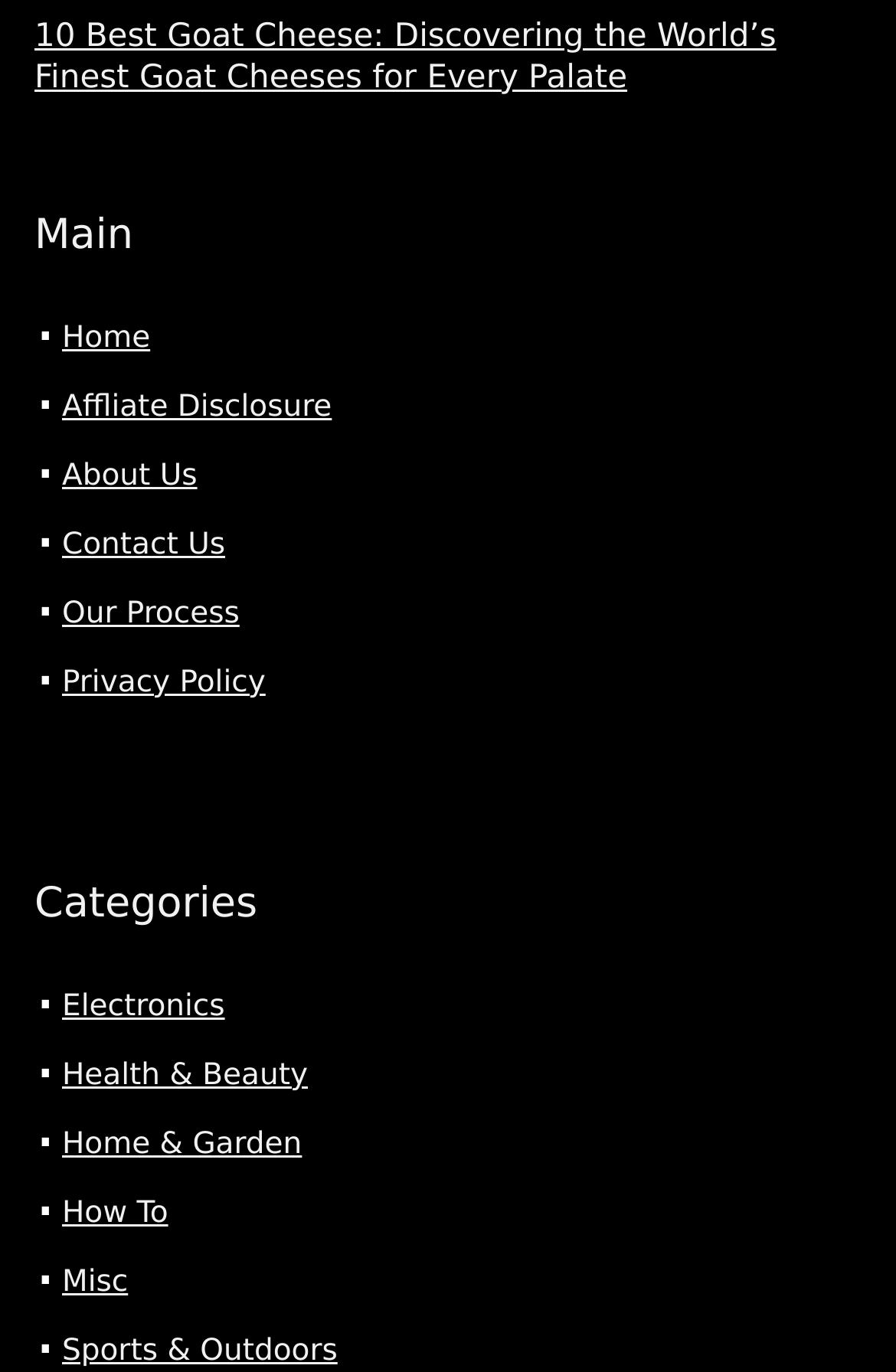Determine the bounding box coordinates of the UI element described by: "Home".

[0.069, 0.234, 0.168, 0.259]